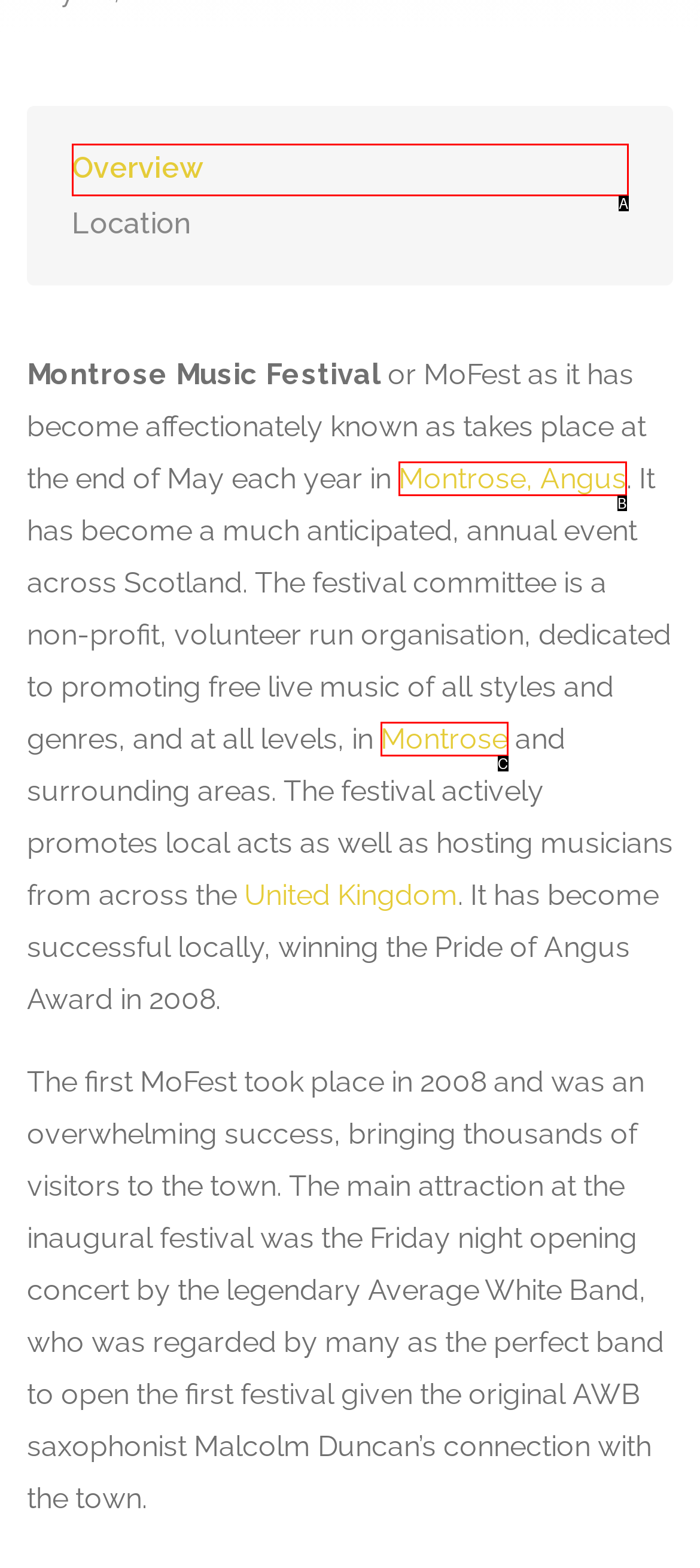Using the provided description: Montrose, select the most fitting option and return its letter directly from the choices.

C